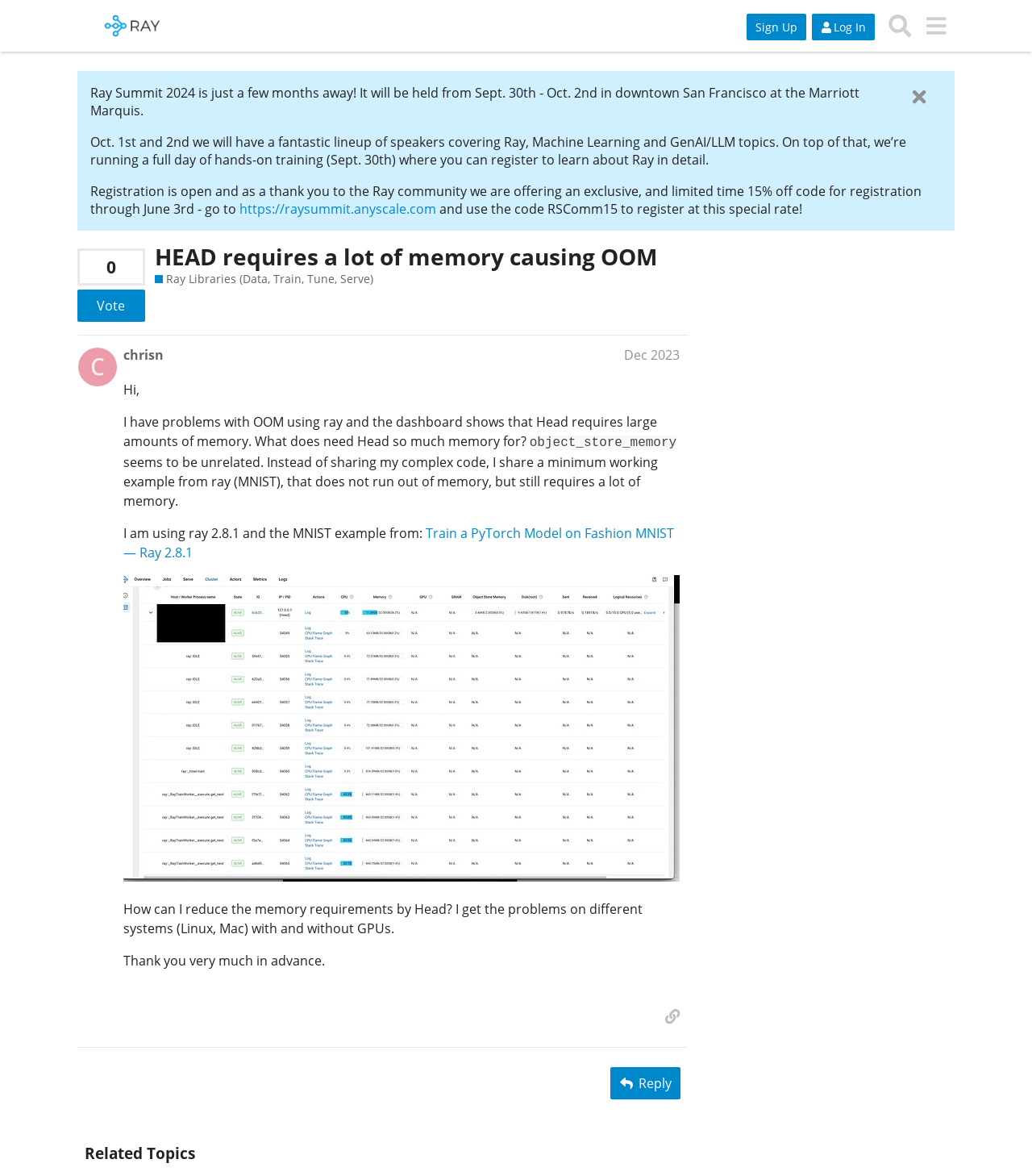What is the version of Ray being used?
Look at the screenshot and give a one-word or phrase answer.

2.8.1